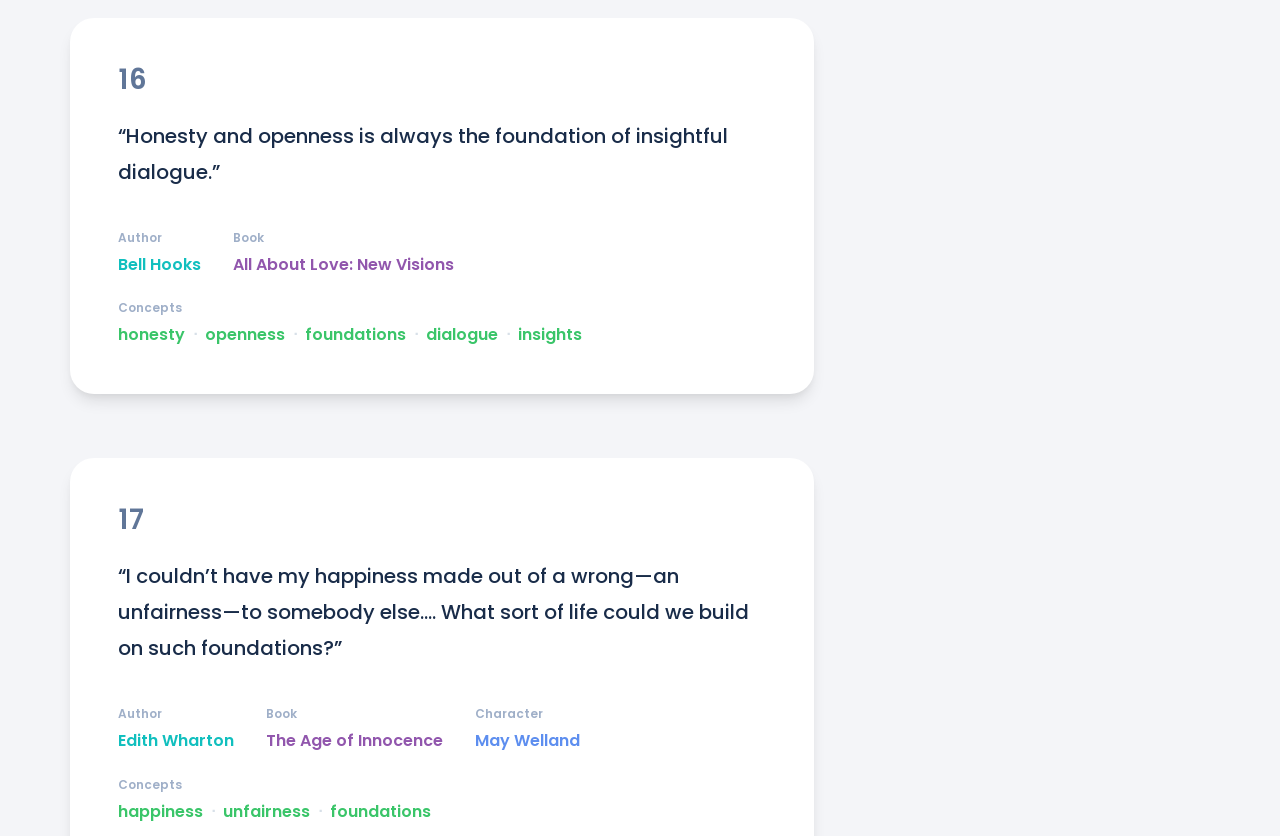Can you specify the bounding box coordinates of the area that needs to be clicked to fulfill the following instruction: "Read more about the book All About Love: New Visions"?

[0.182, 0.303, 0.355, 0.33]